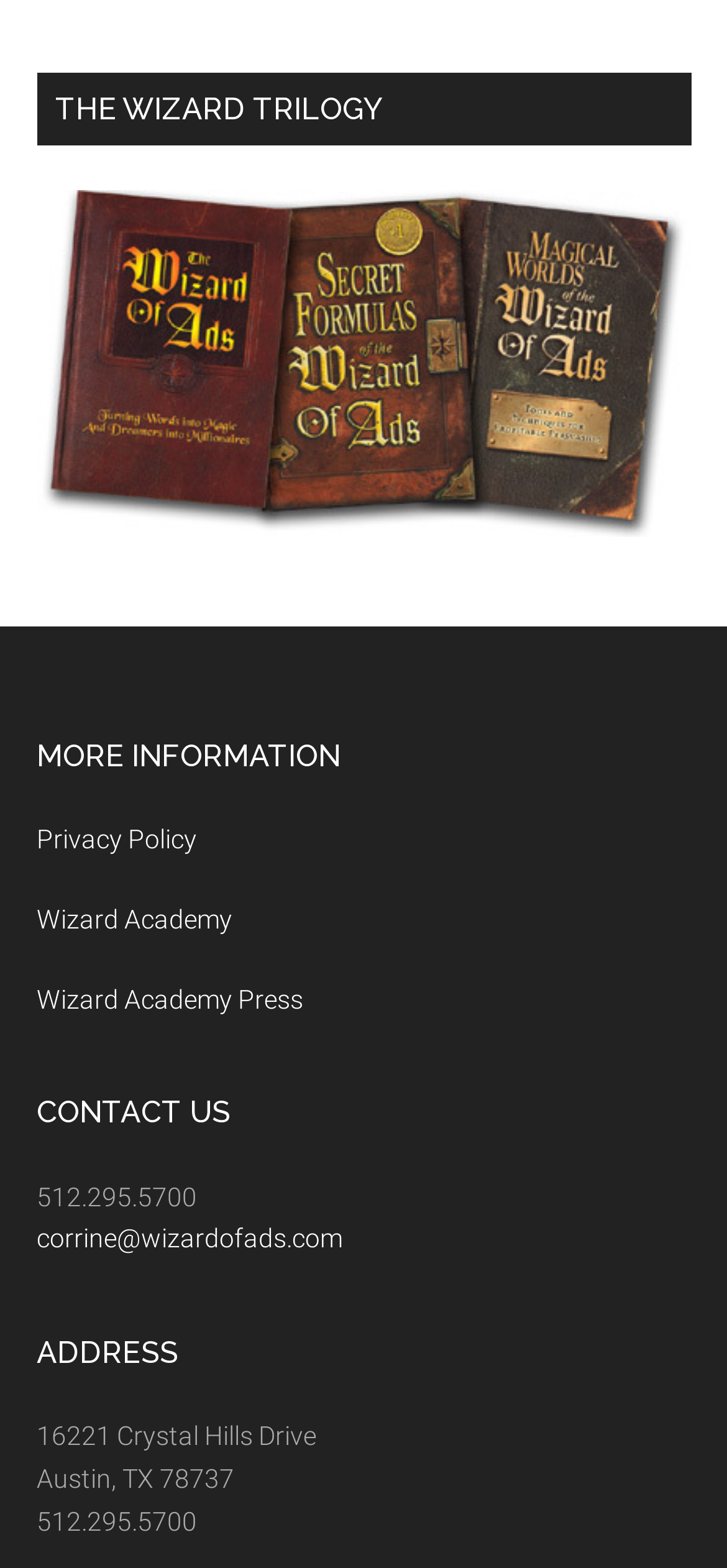Find the bounding box of the UI element described as follows: "corrine@wizardofads.com".

[0.05, 0.78, 0.471, 0.799]